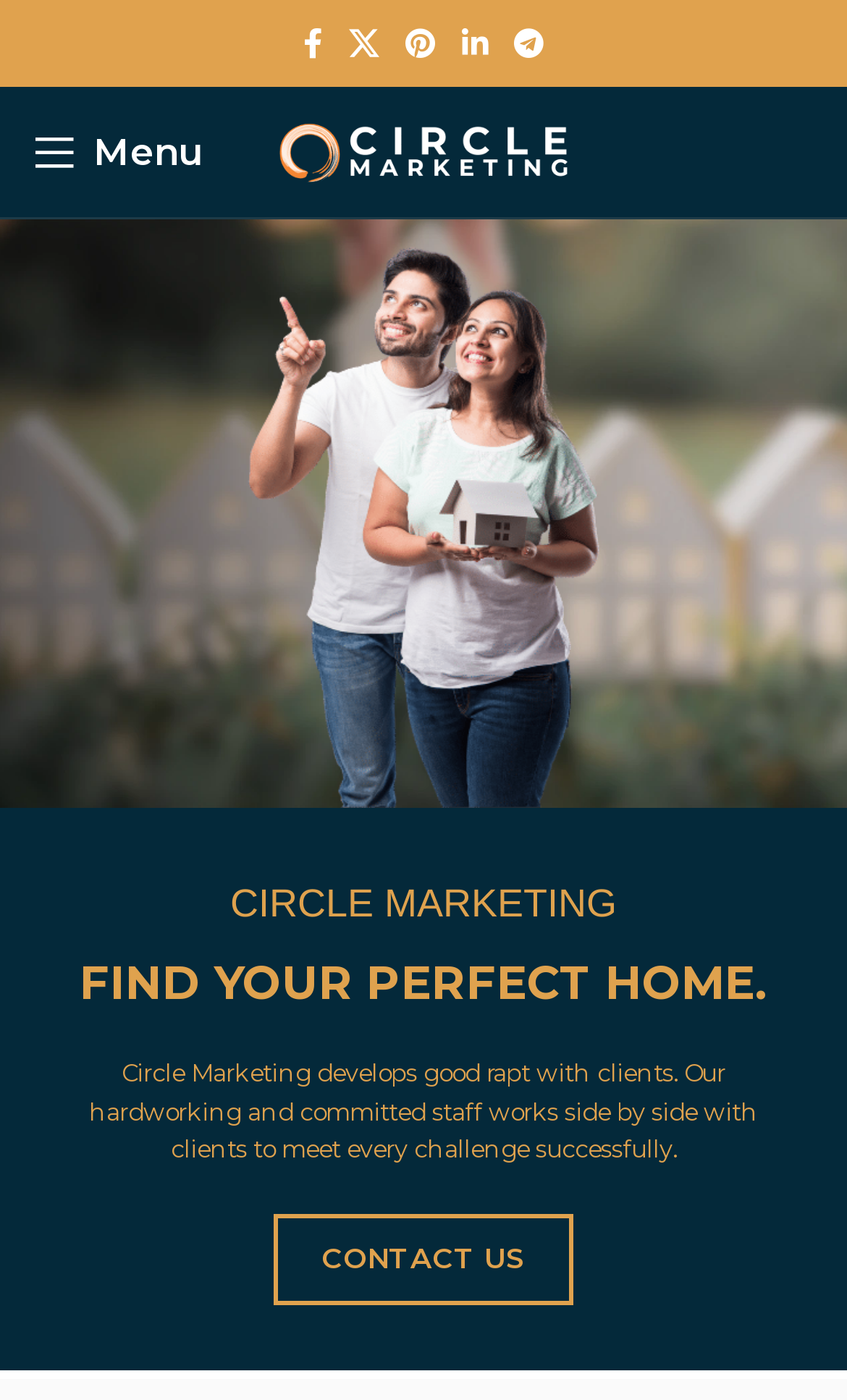What is the image size of the background image?
Please describe in detail the information shown in the image to answer the question.

I found the image element with the description 'image (507 × 500 px)' which is the background image of the webpage.